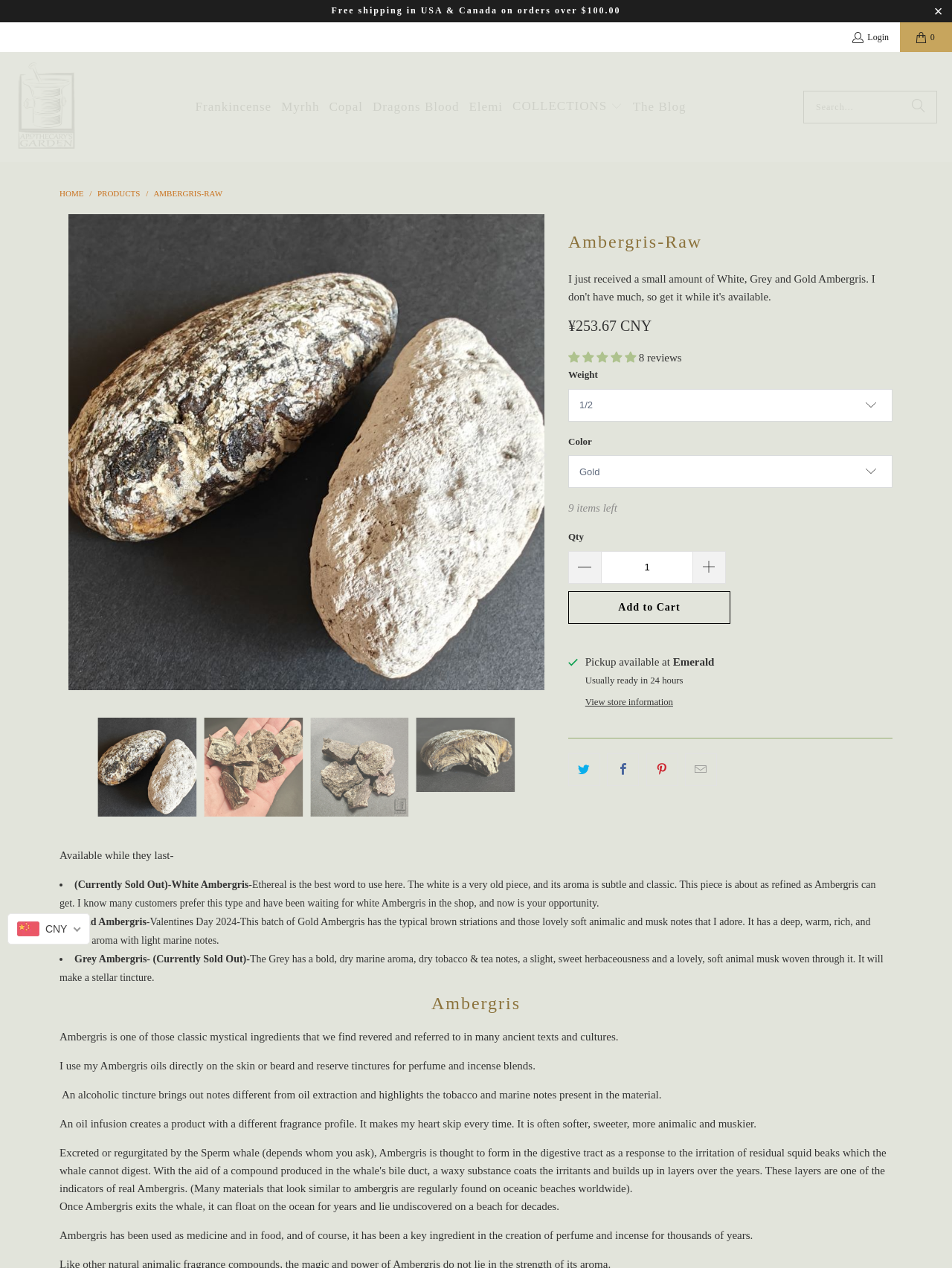Determine the coordinates of the bounding box that should be clicked to complete the instruction: "View the blog". The coordinates should be represented by four float numbers between 0 and 1: [left, top, right, bottom].

[0.665, 0.07, 0.721, 0.099]